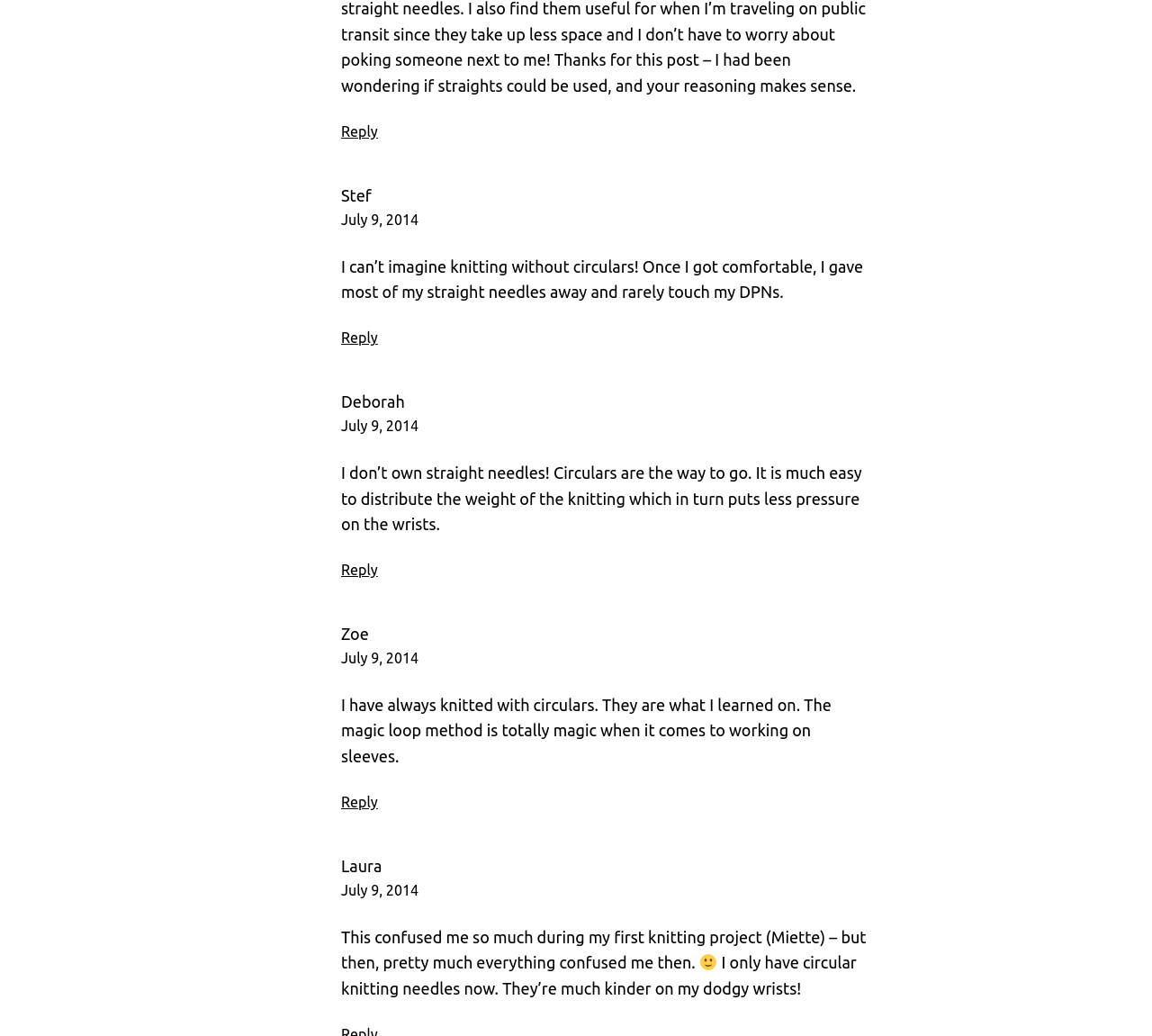Please identify the bounding box coordinates of the region to click in order to complete the given instruction: "Reply to Deborah". The coordinates should be four float numbers between 0 and 1, i.e., [left, top, right, bottom].

[0.296, 0.542, 0.328, 0.558]